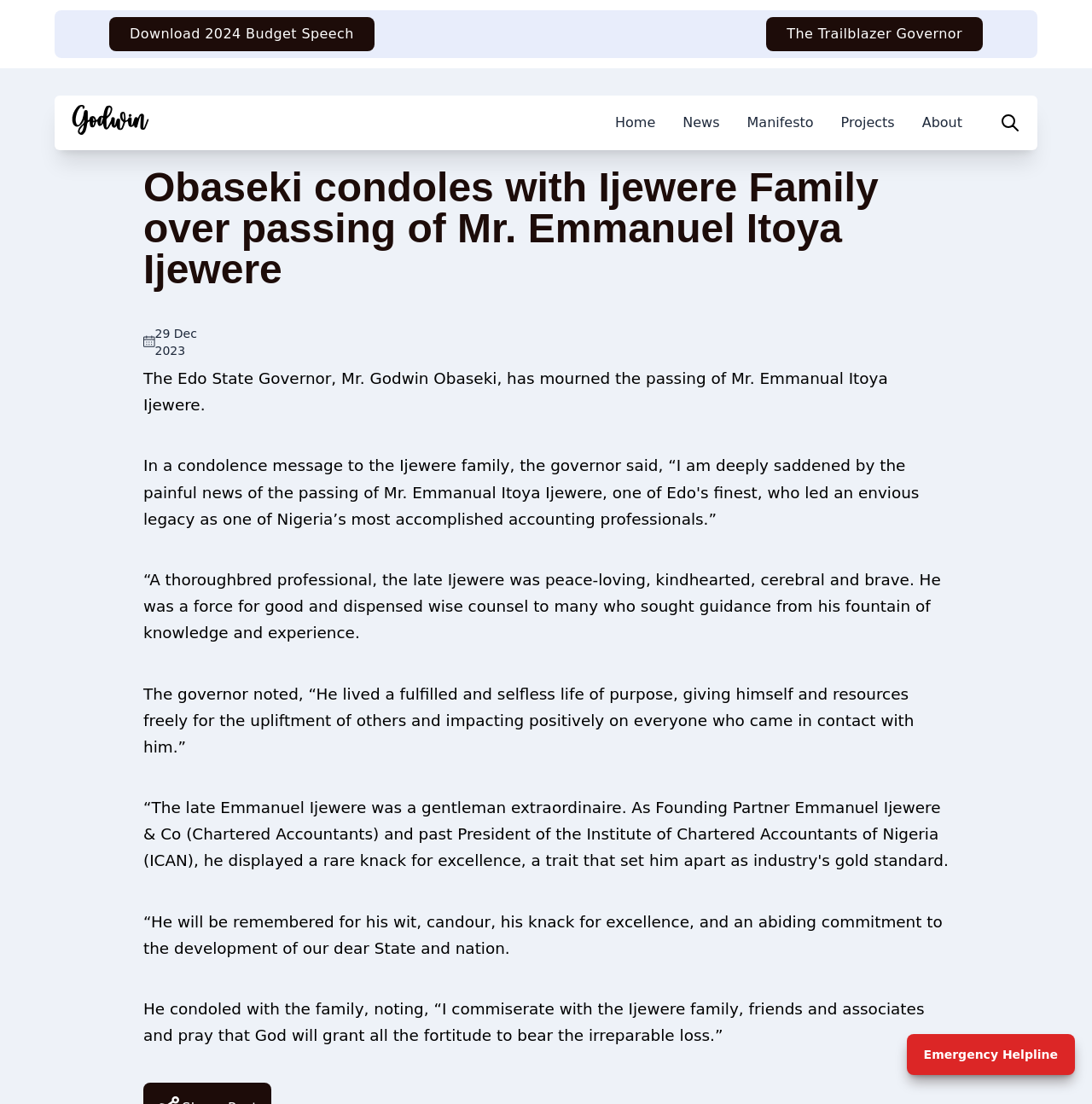What is the name of the person who passed away?
Based on the image content, provide your answer in one word or a short phrase.

Mr. Emmanuel Itoya Ijewere